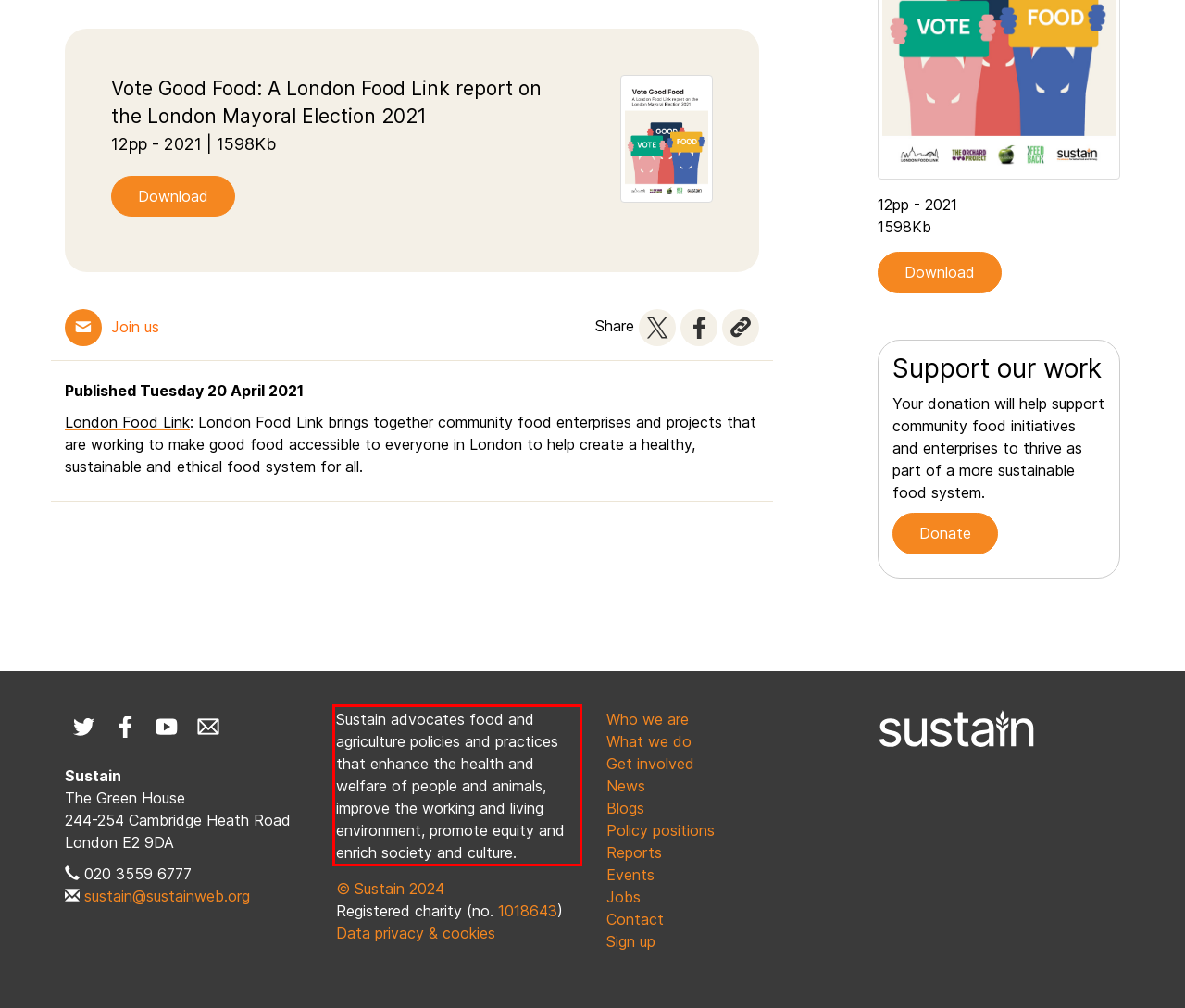Identify the text inside the red bounding box on the provided webpage screenshot by performing OCR.

Sustain advocates food and agriculture policies and practices that enhance the health and welfare of people and animals, improve the working and living environment, promote equity and enrich society and culture.